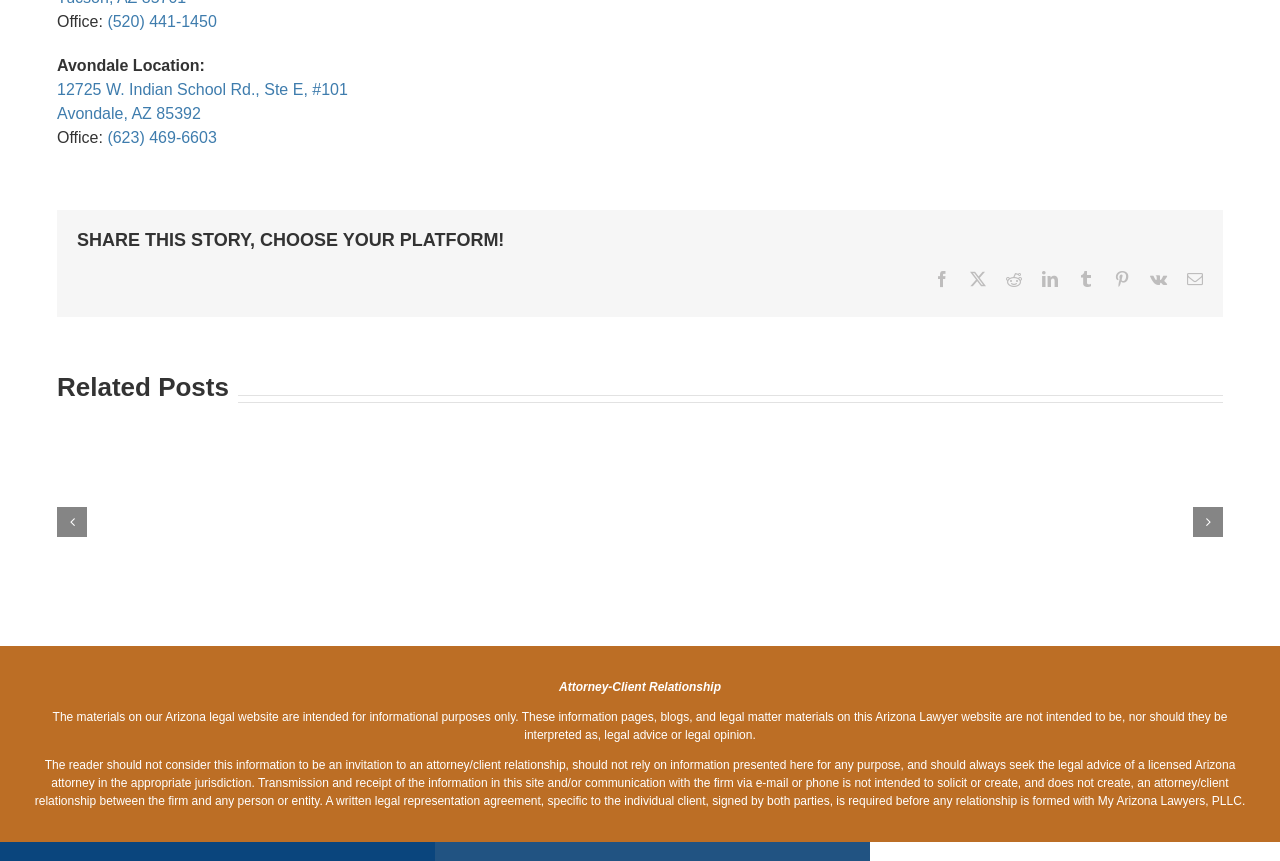How many social media platforms are available to share the story?
Answer the question in a detailed and comprehensive manner.

I counted the number of social media platforms available to share the story by looking at the 'SHARE THIS STORY, CHOOSE YOUR PLATFORM!' section. There are 7 platforms listed: Facebook, X, Reddit, LinkedIn, Tumblr, Pinterest, and Vk.